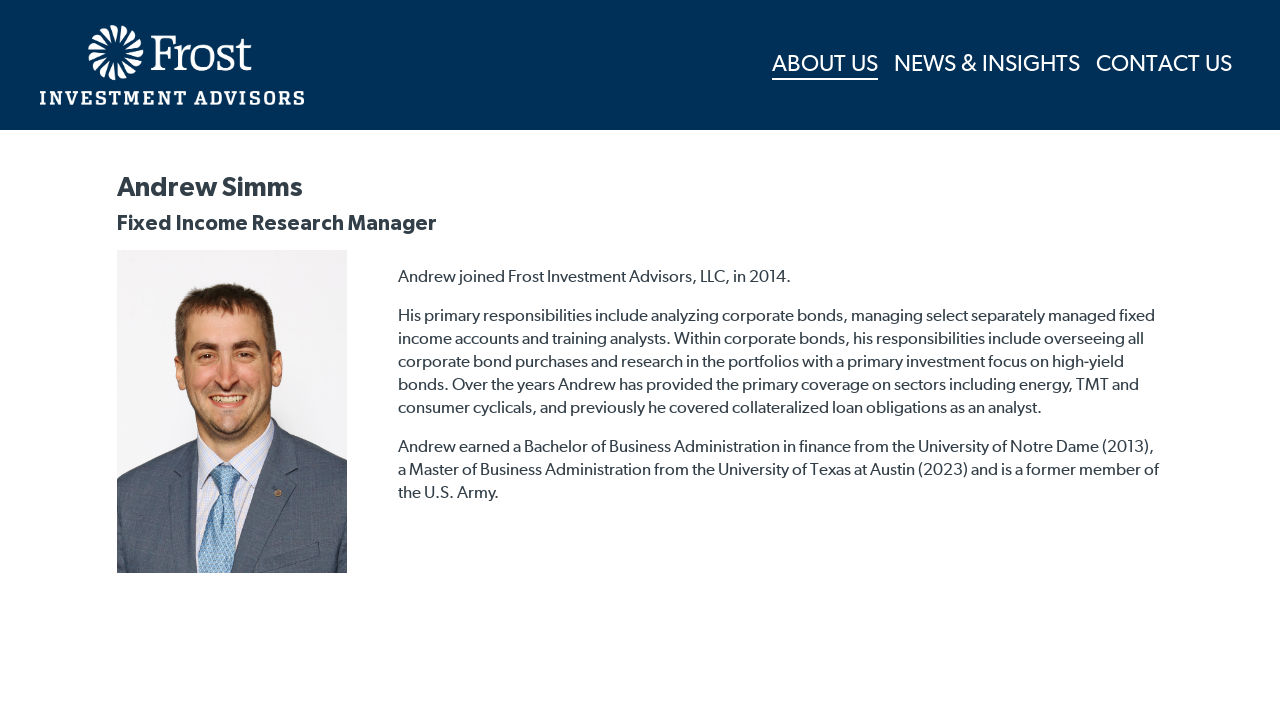What is the focus of Andrew's investment research?
Refer to the screenshot and respond with a concise word or phrase.

High-yield bonds